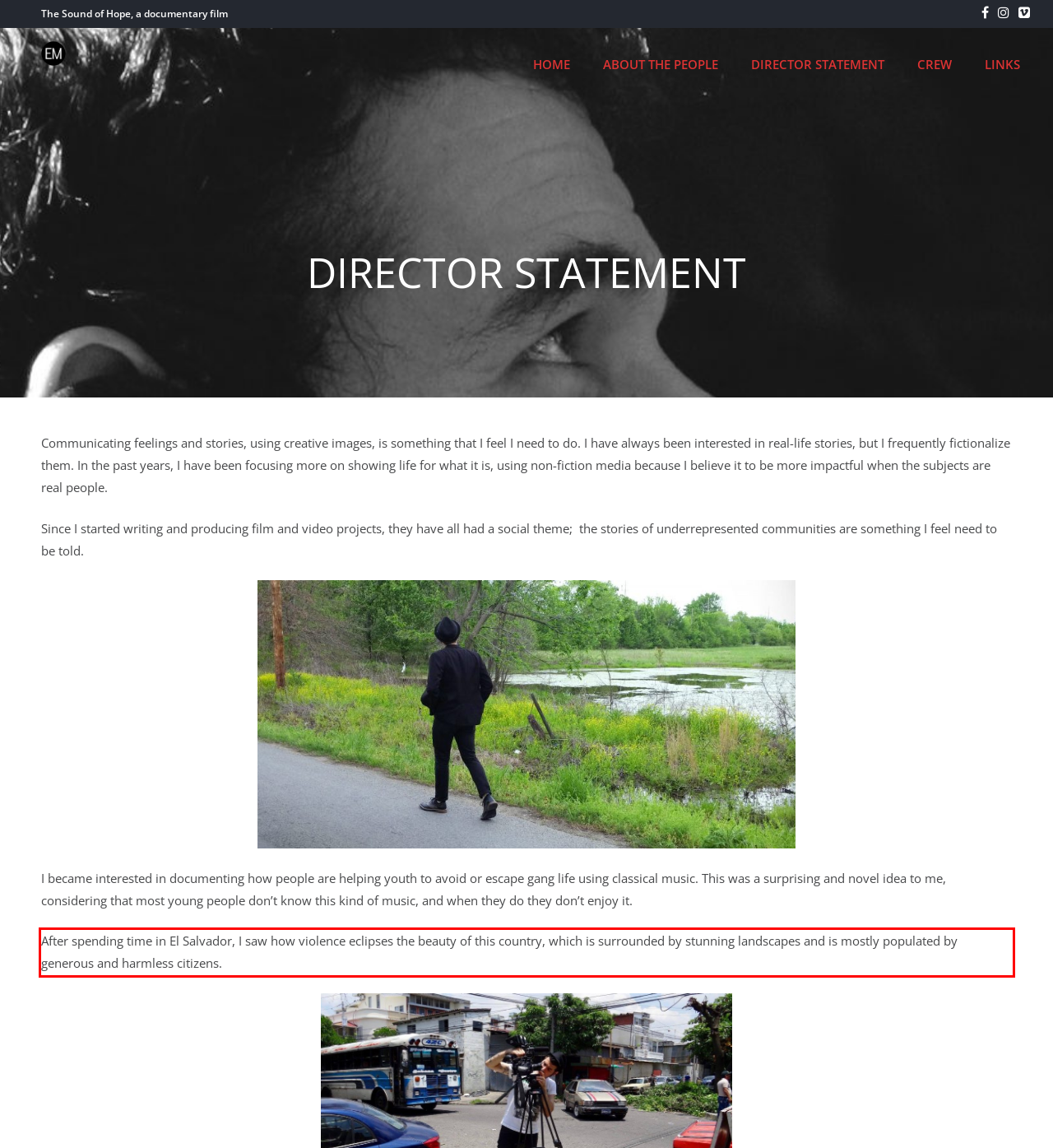You are provided with a screenshot of a webpage containing a red bounding box. Please extract the text enclosed by this red bounding box.

After spending time in El Salvador, I saw how violence eclipses the beauty of this country, which is surrounded by stunning landscapes and is mostly populated by generous and harmless citizens.